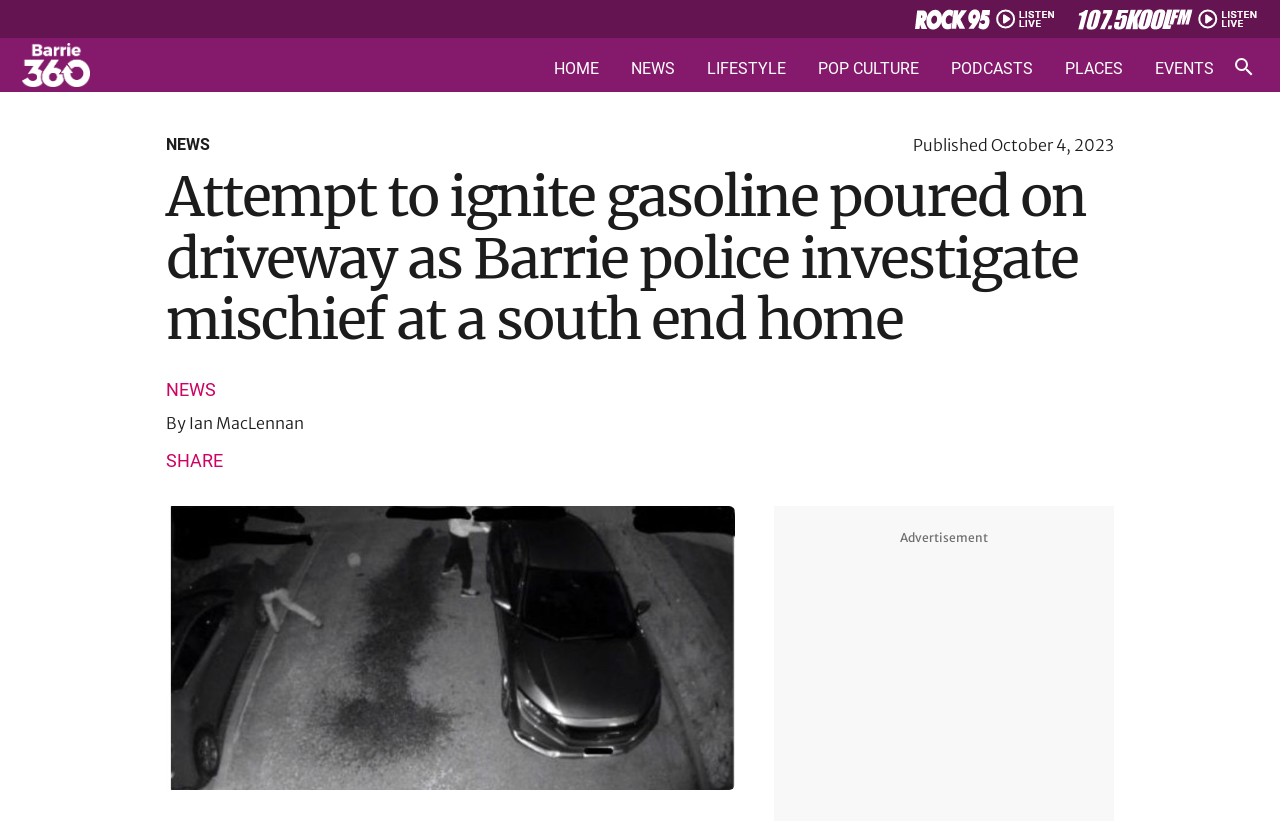Provide an in-depth caption for the contents of the webpage.

The webpage appears to be a news article page. At the top, there are multiple links, including "HOME", "NEWS", "LIFESTYLE", "POP CULTURE", "PODCASTS", "PLACES", and "EVENTS", which are positioned horizontally across the page. To the right of these links, there is a search button with a magnifying glass icon.

Below the links, there is a heading that reads "NEWS". Next to it, there is a published date, "October 4, 2023". The main article title, "Attempt to ignite gasoline poured on driveway as Barrie police investigate mischief at a south end home", is displayed prominently below the heading.

The article is attributed to "Ian MacLennan", whose name is linked. There is also a "SHARE" link below the author's name. The article content is not explicitly described in the accessibility tree, but it likely occupies the majority of the page.

At the bottom of the page, there is an advertisement section, which is labeled as such. There are no images explicitly mentioned in the accessibility tree, but it is possible that they are embedded within the article content or advertisement section.